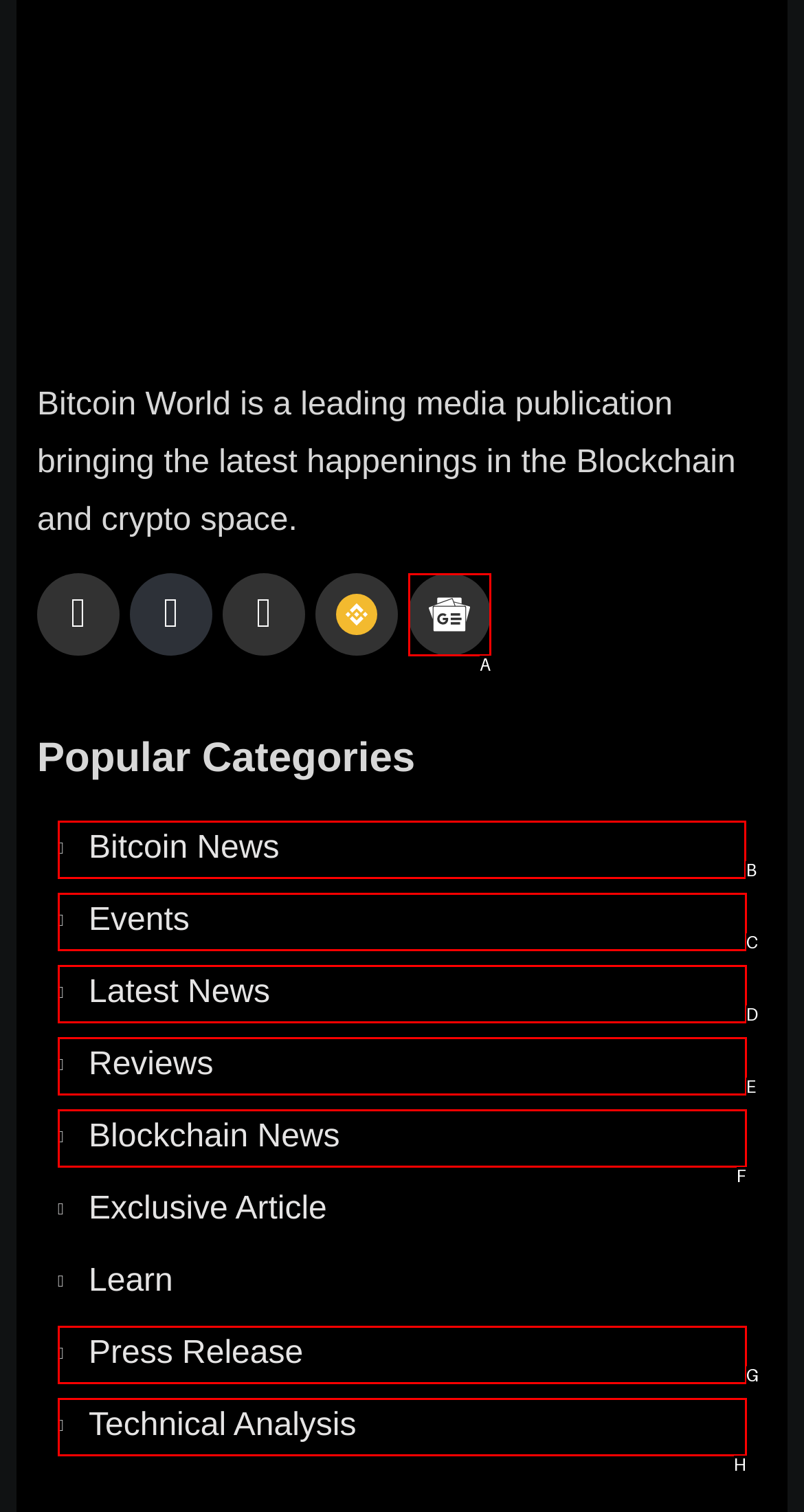Indicate which UI element needs to be clicked to fulfill the task: Read the latest Bitcoin News
Answer with the letter of the chosen option from the available choices directly.

B